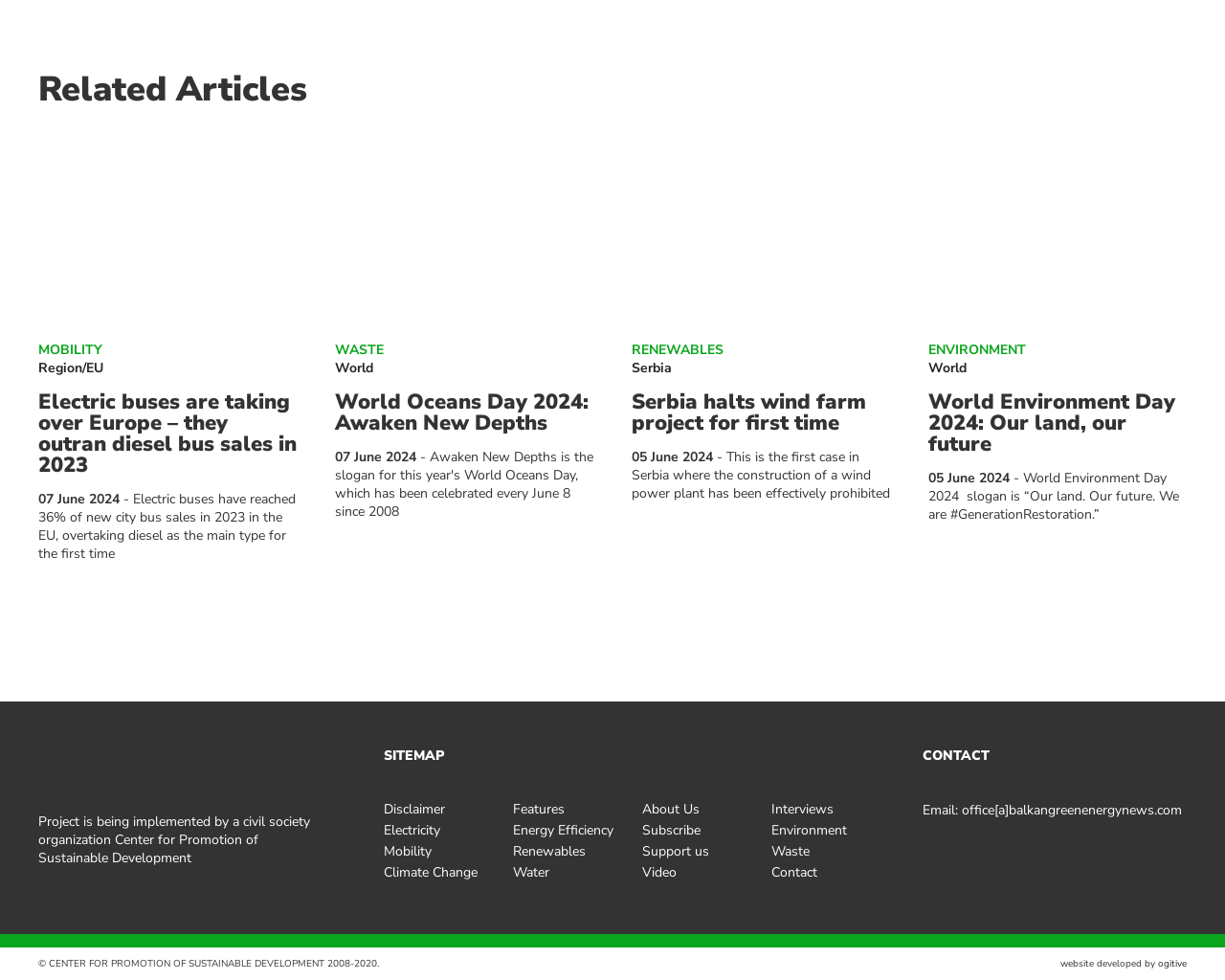Pinpoint the bounding box coordinates for the area that should be clicked to perform the following instruction: "View the article 'World Oceans Day 2024: Awaken New Depths'".

[0.273, 0.399, 0.484, 0.442]